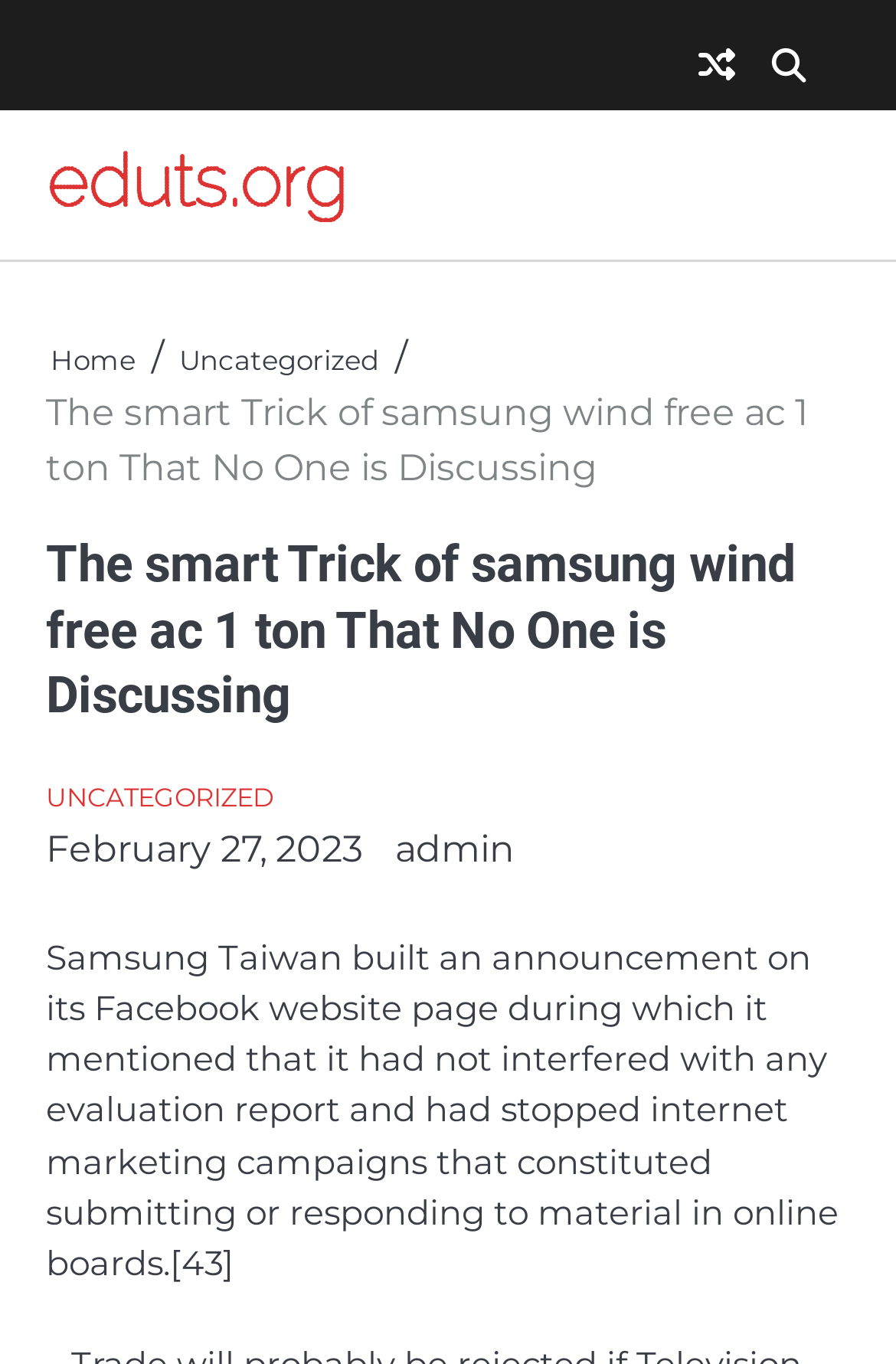Please determine the bounding box coordinates of the clickable area required to carry out the following instruction: "read the article". The coordinates must be four float numbers between 0 and 1, represented as [left, top, right, bottom].

[0.051, 0.286, 0.903, 0.359]